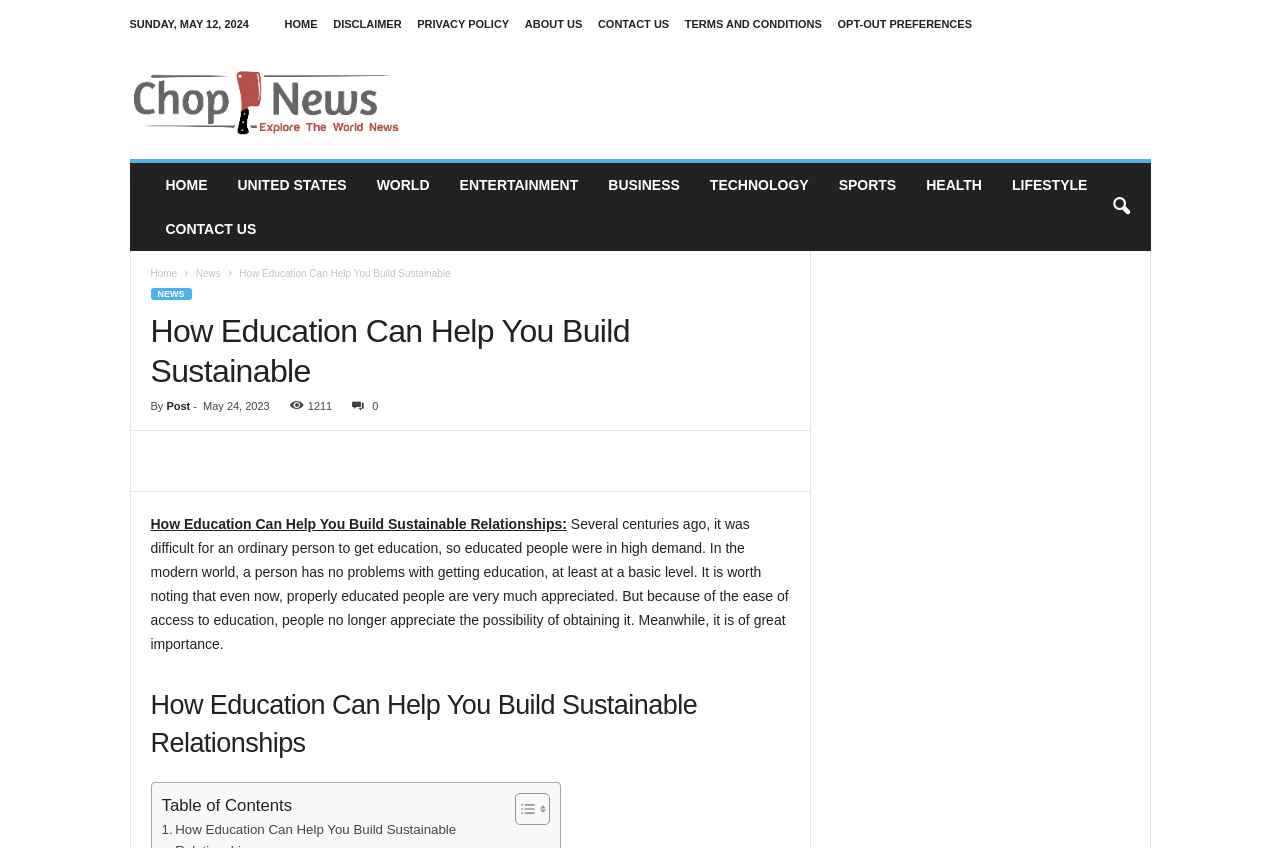Identify the bounding box coordinates of the HTML element based on this description: "Terms and Conditions".

[0.535, 0.021, 0.642, 0.035]